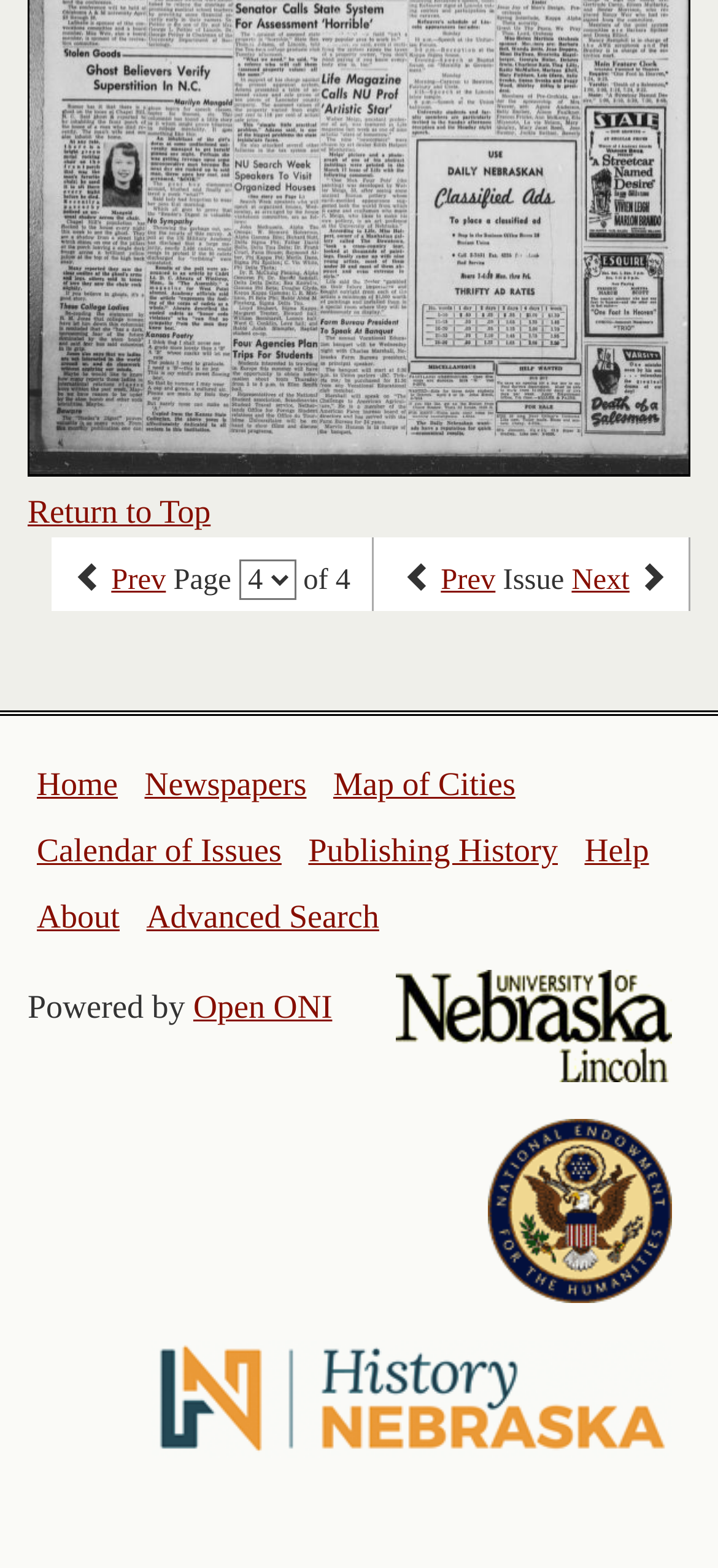Please locate the clickable area by providing the bounding box coordinates to follow this instruction: "go to next issue".

[0.796, 0.359, 0.877, 0.38]